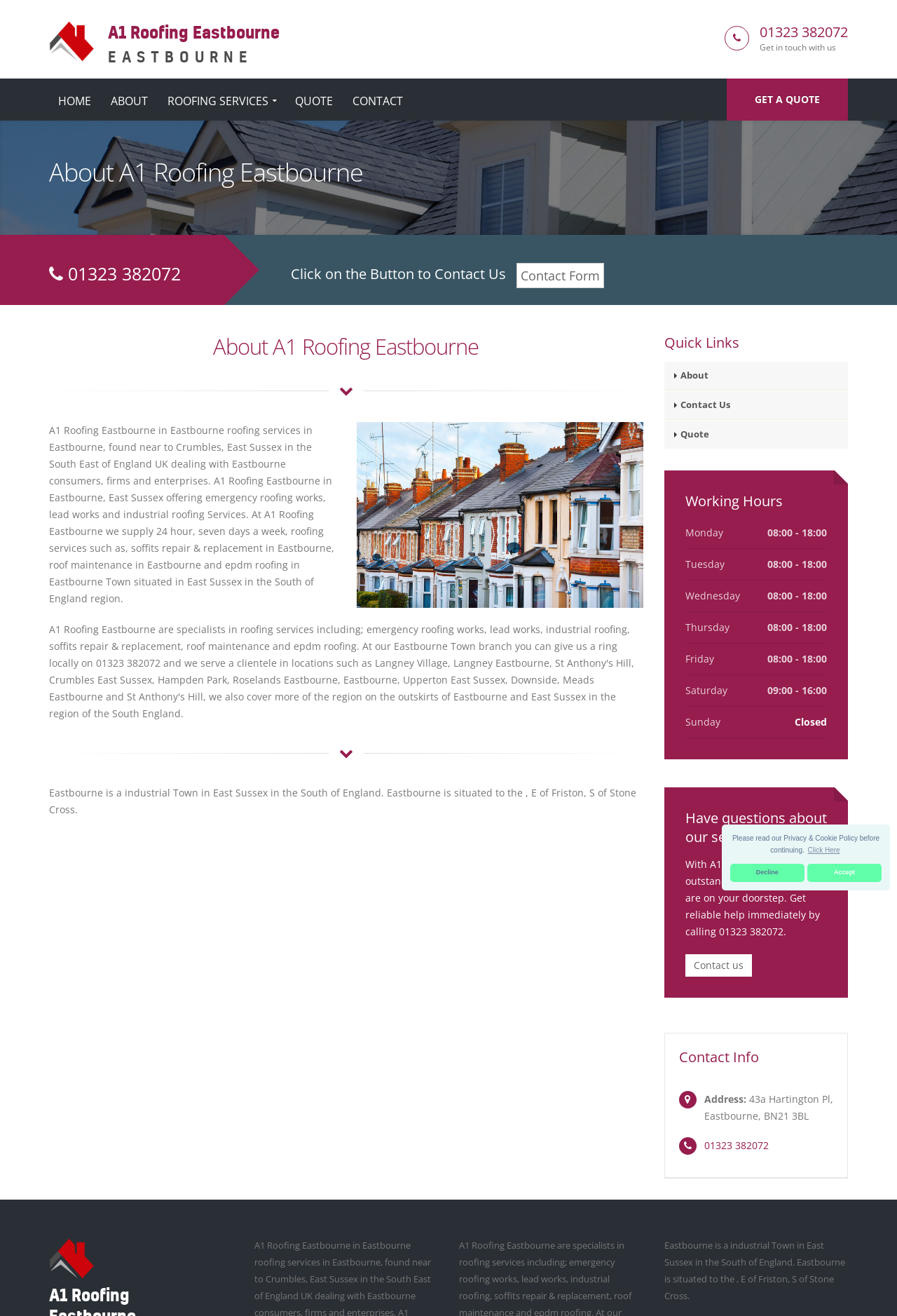Locate and extract the text of the main heading on the webpage.

About A1 Roofing Eastbourne